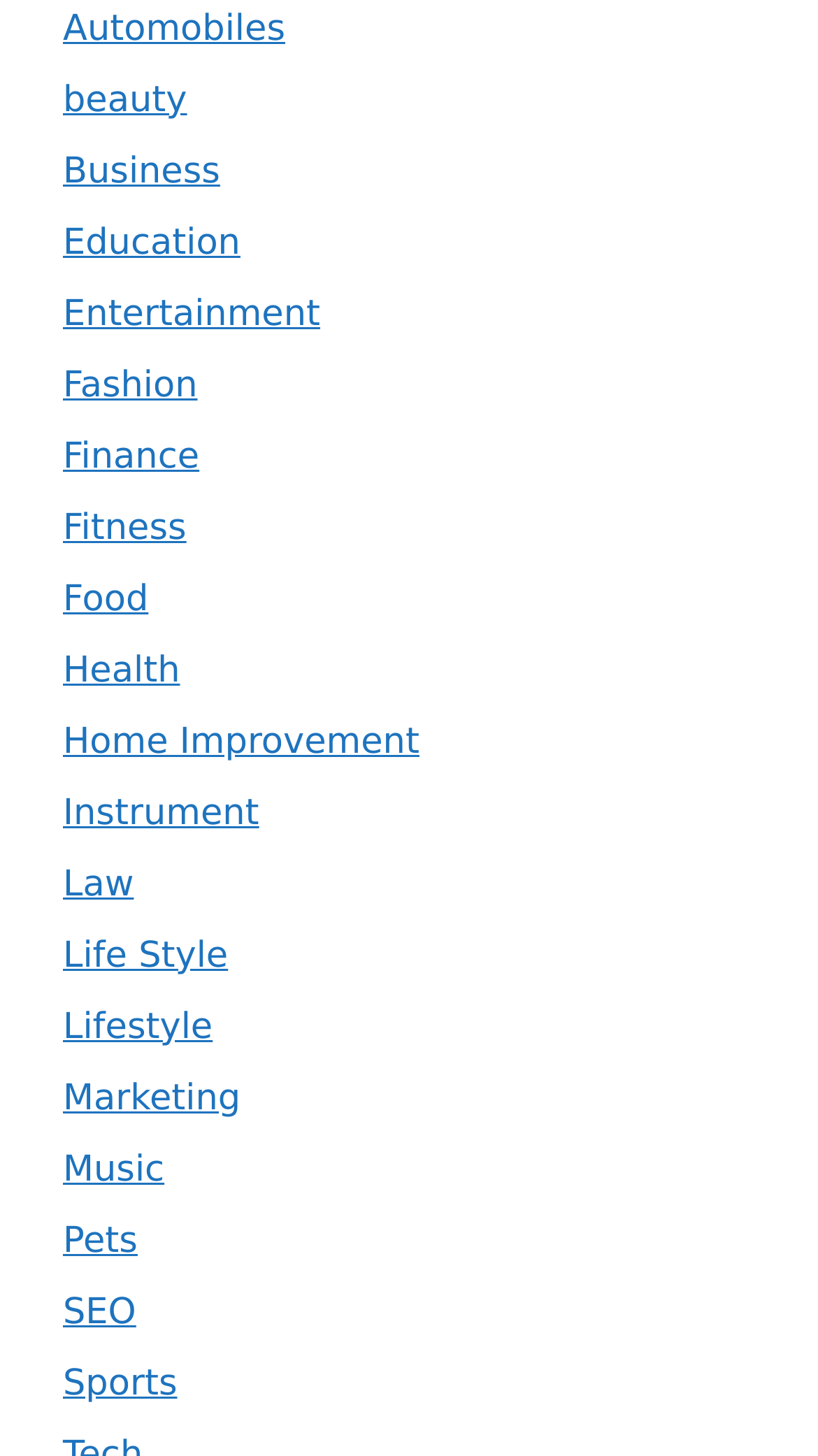Respond with a single word or phrase to the following question:
What is the first category listed on the webpage?

Automobiles